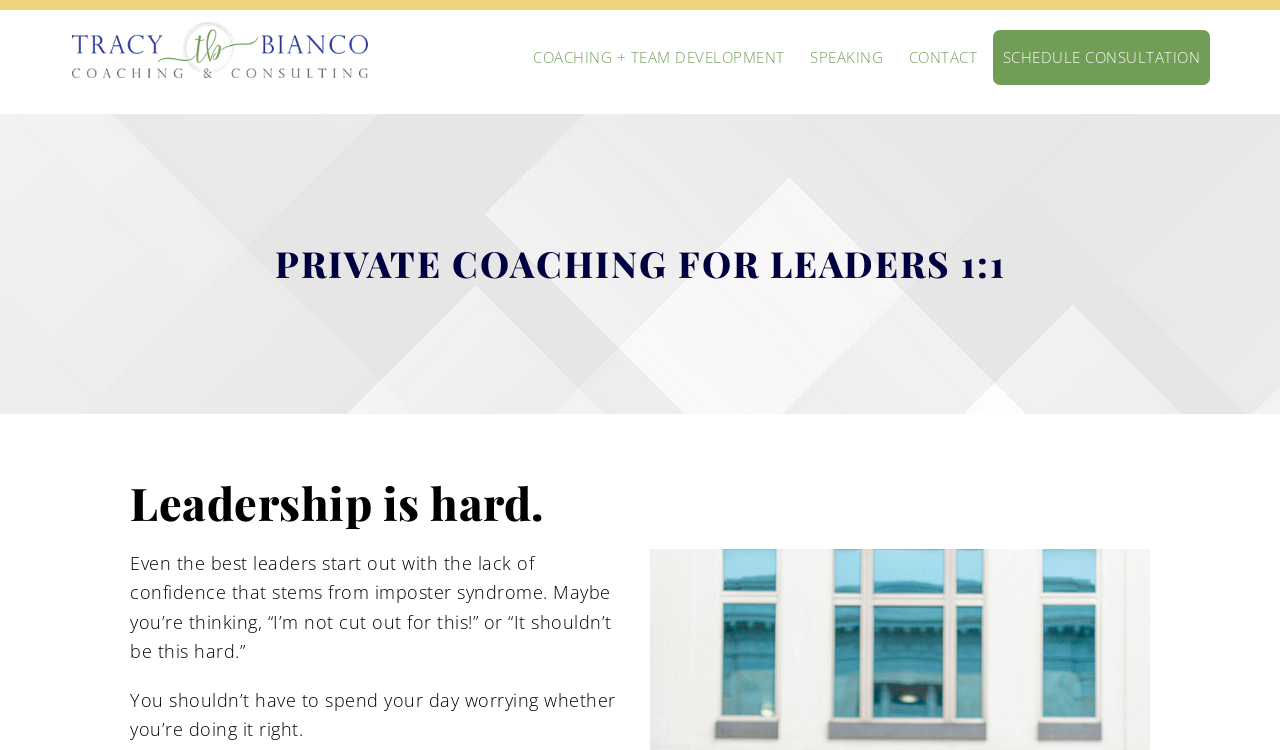What is the topic of the private coaching?
Examine the webpage screenshot and provide an in-depth answer to the question.

I inferred the topic of the private coaching by reading the heading 'PRIVATE COACHING FOR LEADERS 1:1' and the subsequent text, which mentions leadership and imposter syndrome. This suggests that the private coaching is focused on leadership development.